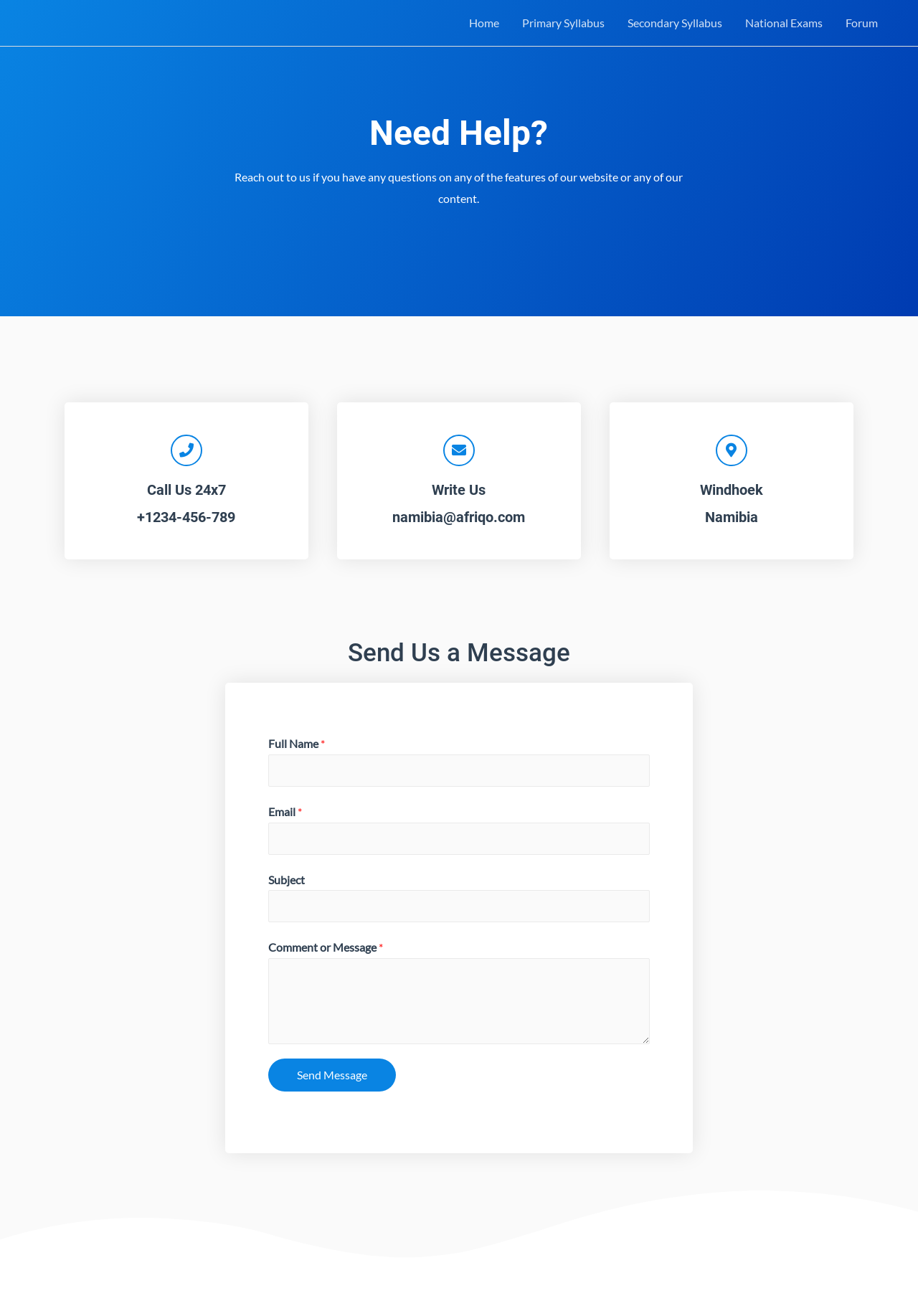Provide a thorough description of the webpage's content and layout.

The webpage is a contact page for Afriqo E-Learning South Sudan. At the top, there is a navigation bar with five links: Home, Primary Syllabus, Secondary Syllabus, National Exams, and Forum. 

Below the navigation bar, there is a heading "Need Help?" followed by a paragraph of text explaining that users can reach out to the website if they have any questions about the website or its content.

To the left of this text, there is a section with three headings: "Call Us 24x7", "+1234-456-789", and "Write Us" with an email address "namibia@afriqo.com". Below this section, there is another section with two headings: "Windhoek" and "Namibia".

On the right side of the page, there is a form with a heading "Send Us a Message". The form has four fields: Full Name, Email, Subject, and Comment or Message. The Full Name, Email, and Comment or Message fields are required. Below the form fields, there is a "Send Message" button.

Overall, the webpage provides contact information and a form for users to send messages to Afriqo E-Learning South Sudan.